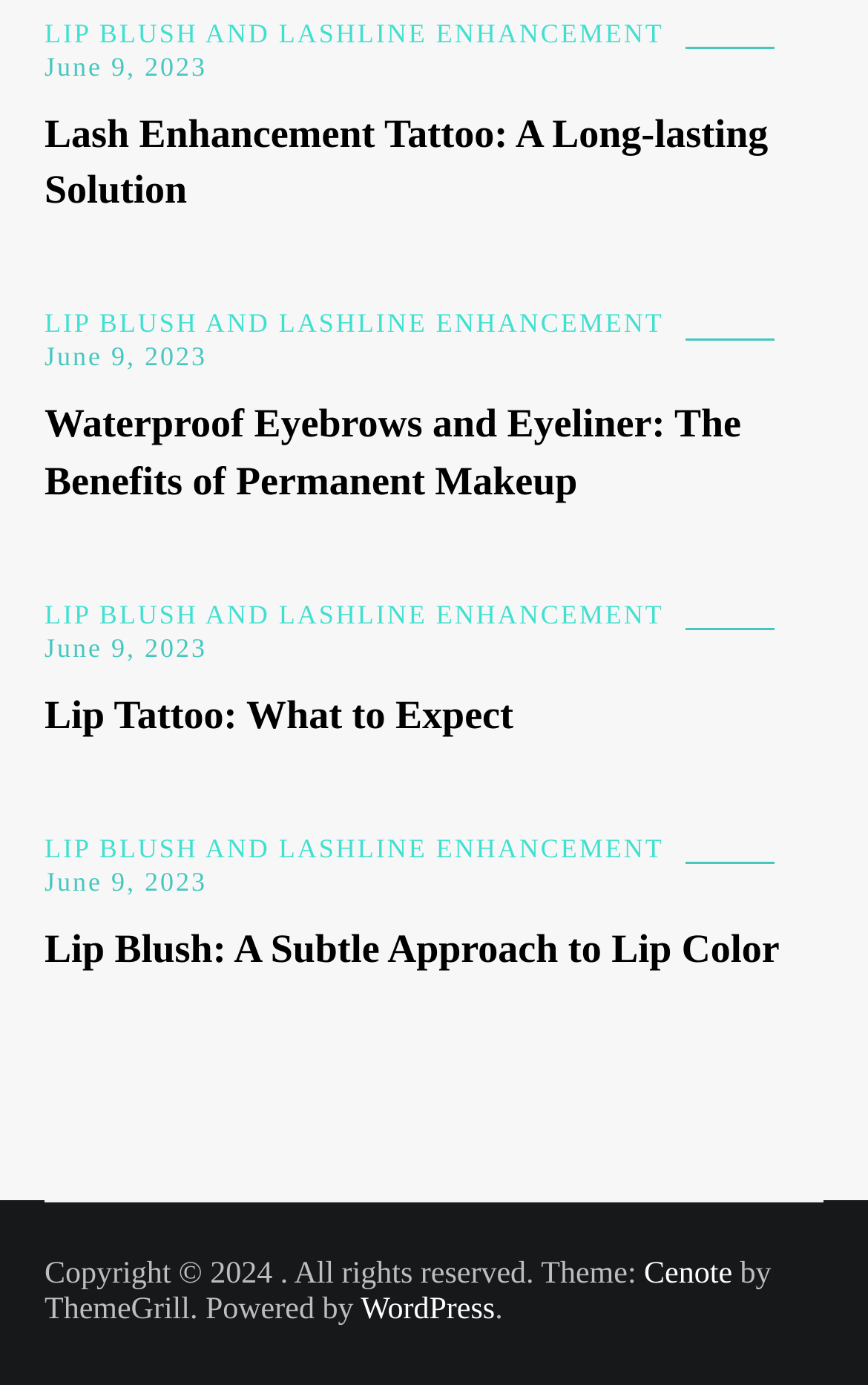What is the copyright information of this webpage?
Please answer using one word or phrase, based on the screenshot.

Copyright 2024